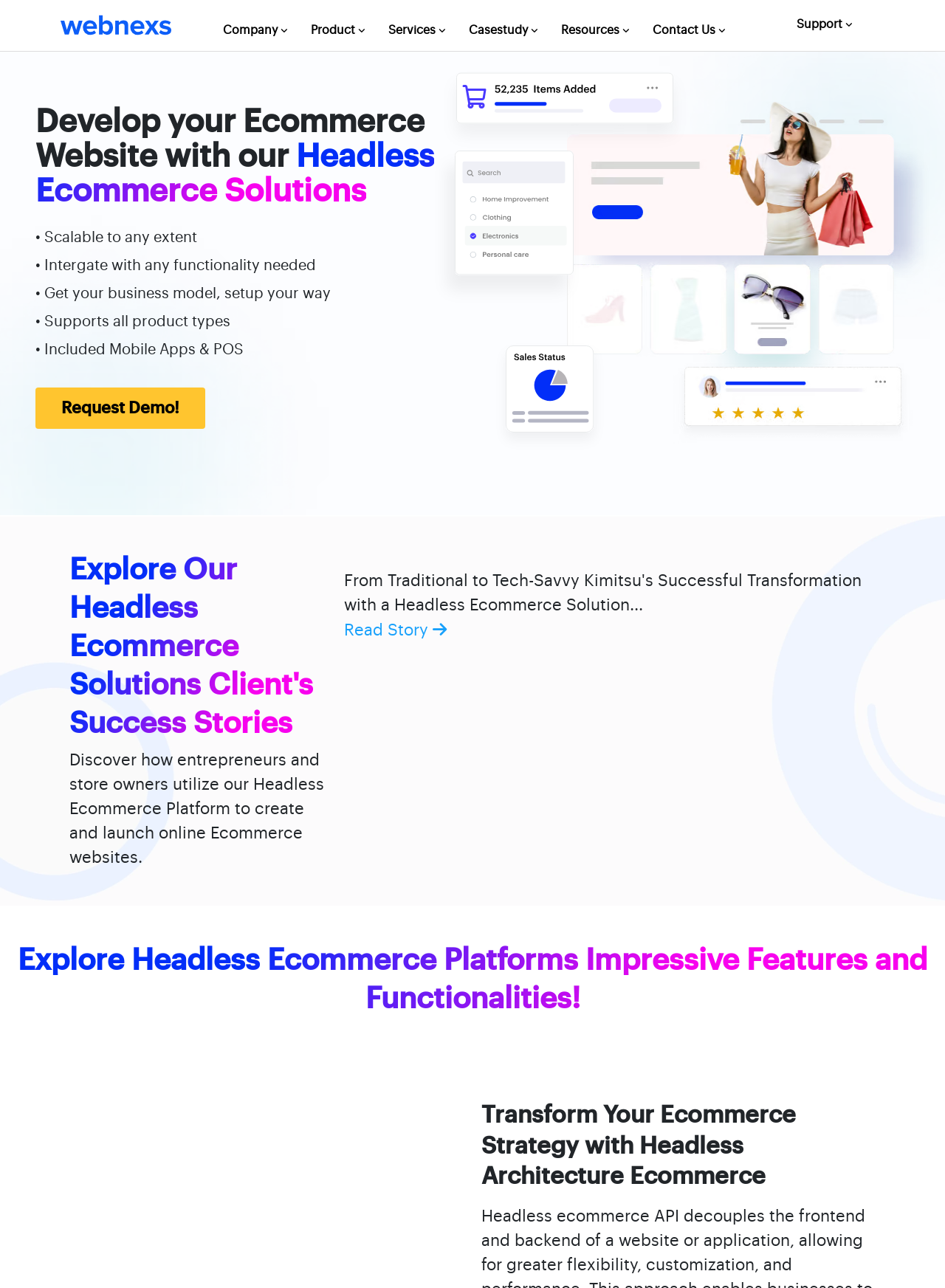Determine the bounding box coordinates of the clickable region to carry out the instruction: "Read a success story".

[0.364, 0.61, 0.458, 0.63]